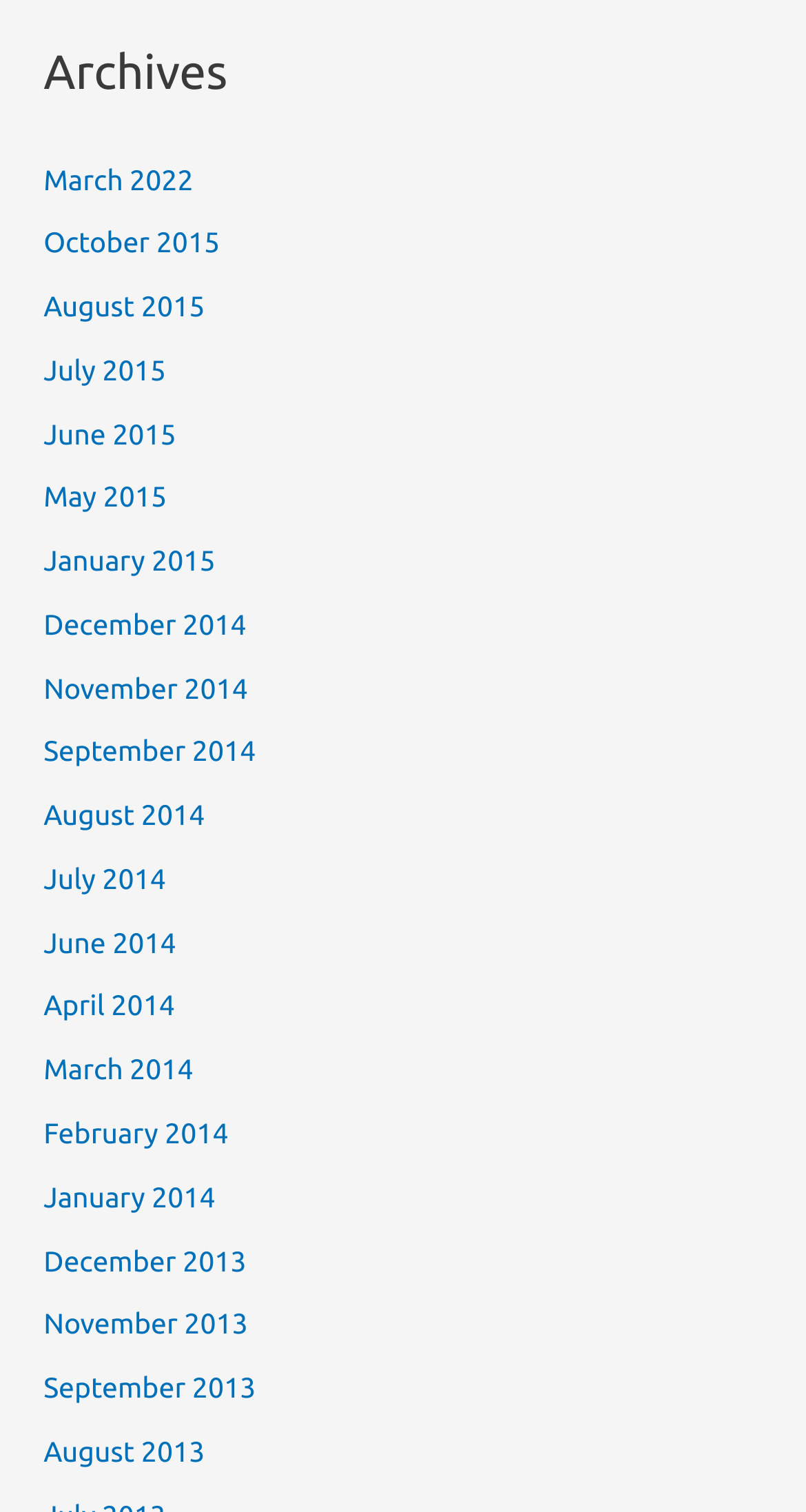How many links are there in 2015?
Give a one-word or short phrase answer based on the image.

5